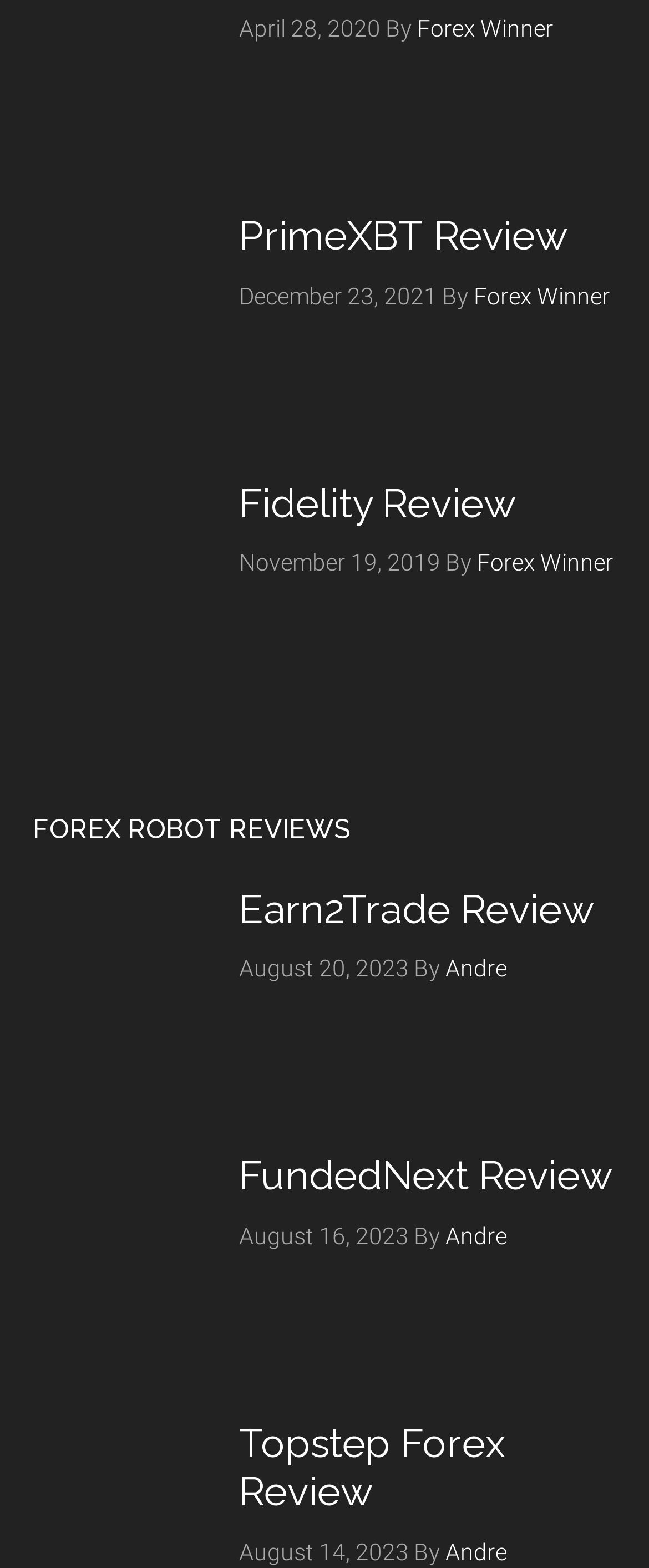What type of reviews are on this webpage?
Please answer the question with as much detail as possible using the screenshot.

Based on the webpage structure and content, it appears to be a collection of reviews related to forex robots and trading platforms. The headings and article titles, such as 'PrimeXBT Review', 'Fidelity Review', and 'Earn2Trade Review', suggest that the webpage is focused on providing reviews and information about various forex-related products and services.